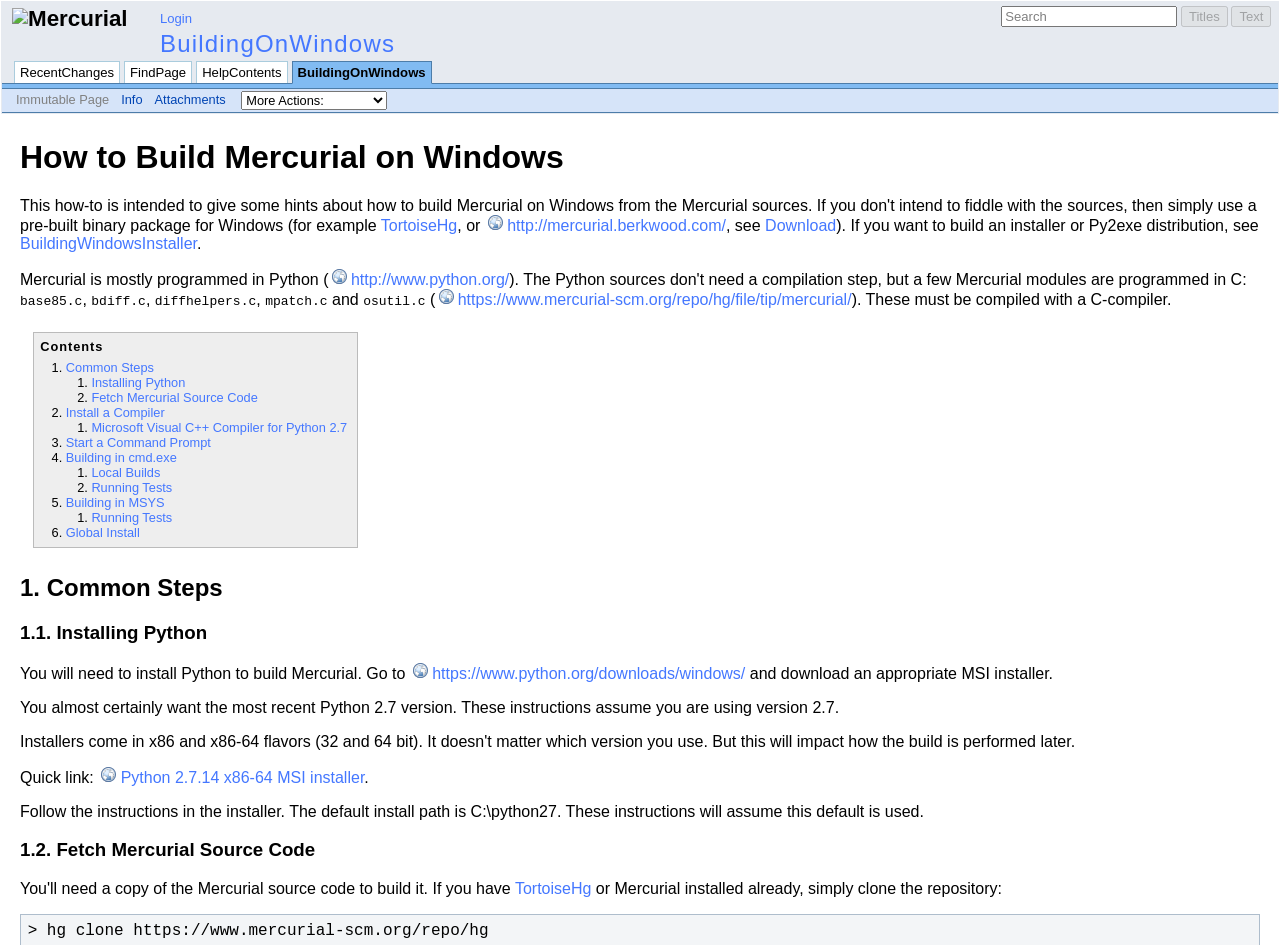Pinpoint the bounding box coordinates for the area that should be clicked to perform the following instruction: "Select an option from the combo box".

[0.188, 0.097, 0.303, 0.117]